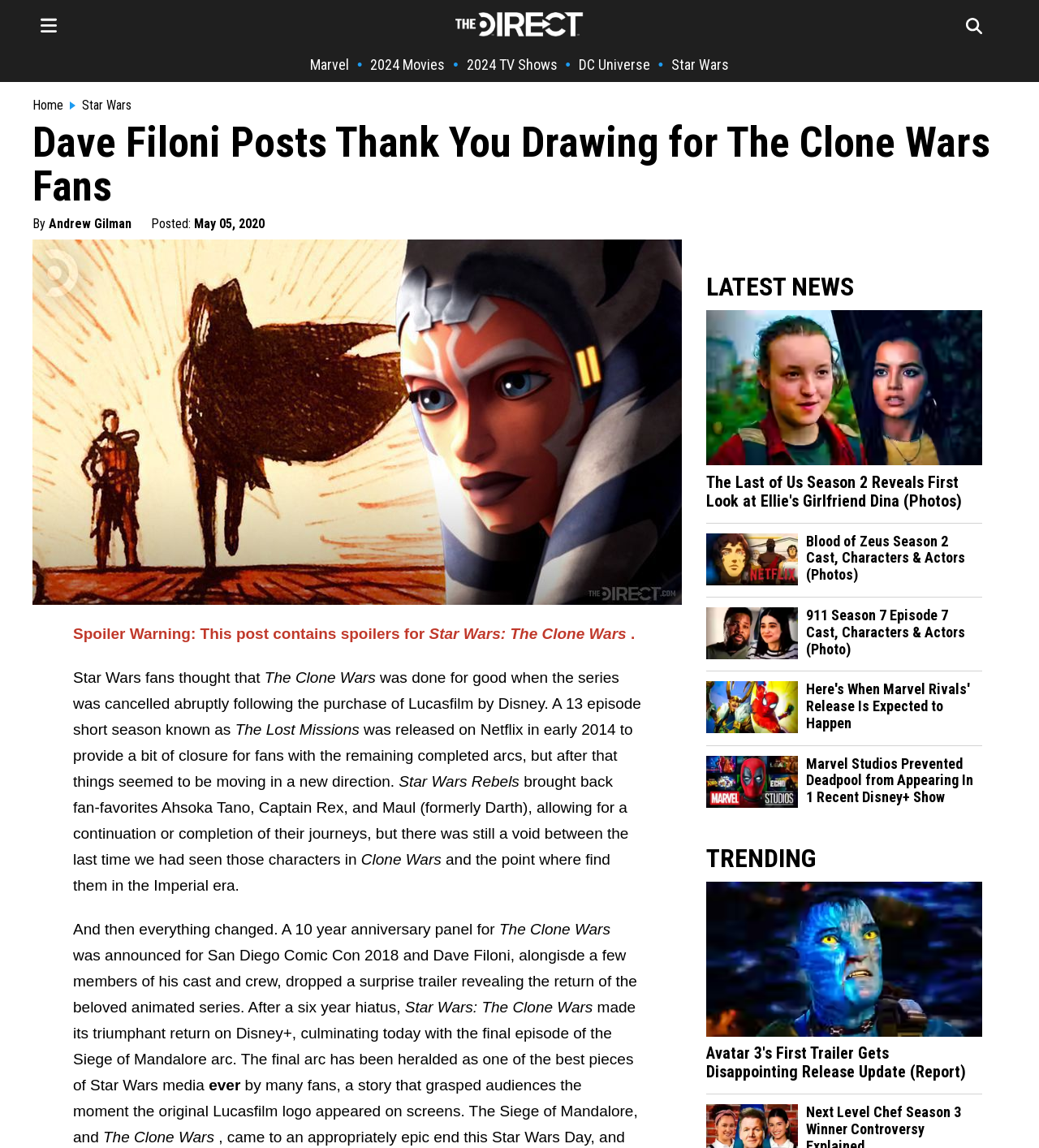Using a single word or phrase, answer the following question: 
How many sections are there on this webpage?

3